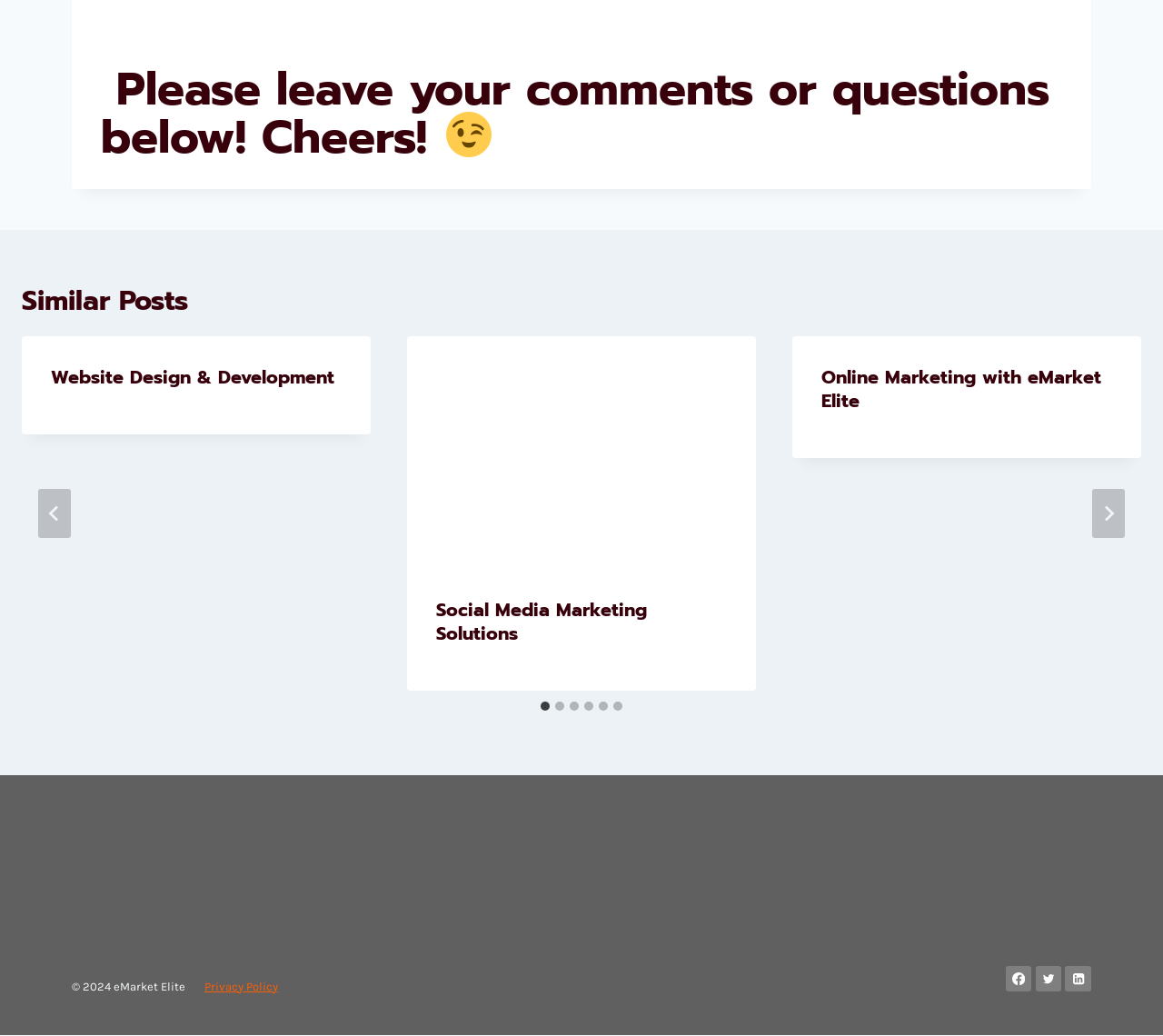Analyze the image and give a detailed response to the question:
How can users navigate to a specific slide?

Users can navigate to a specific slide by using the tablist element, which contains tabs labeled 'Go to slide 1' to 'Go to slide 6'. By clicking on a tab, users can navigate to the corresponding slide.